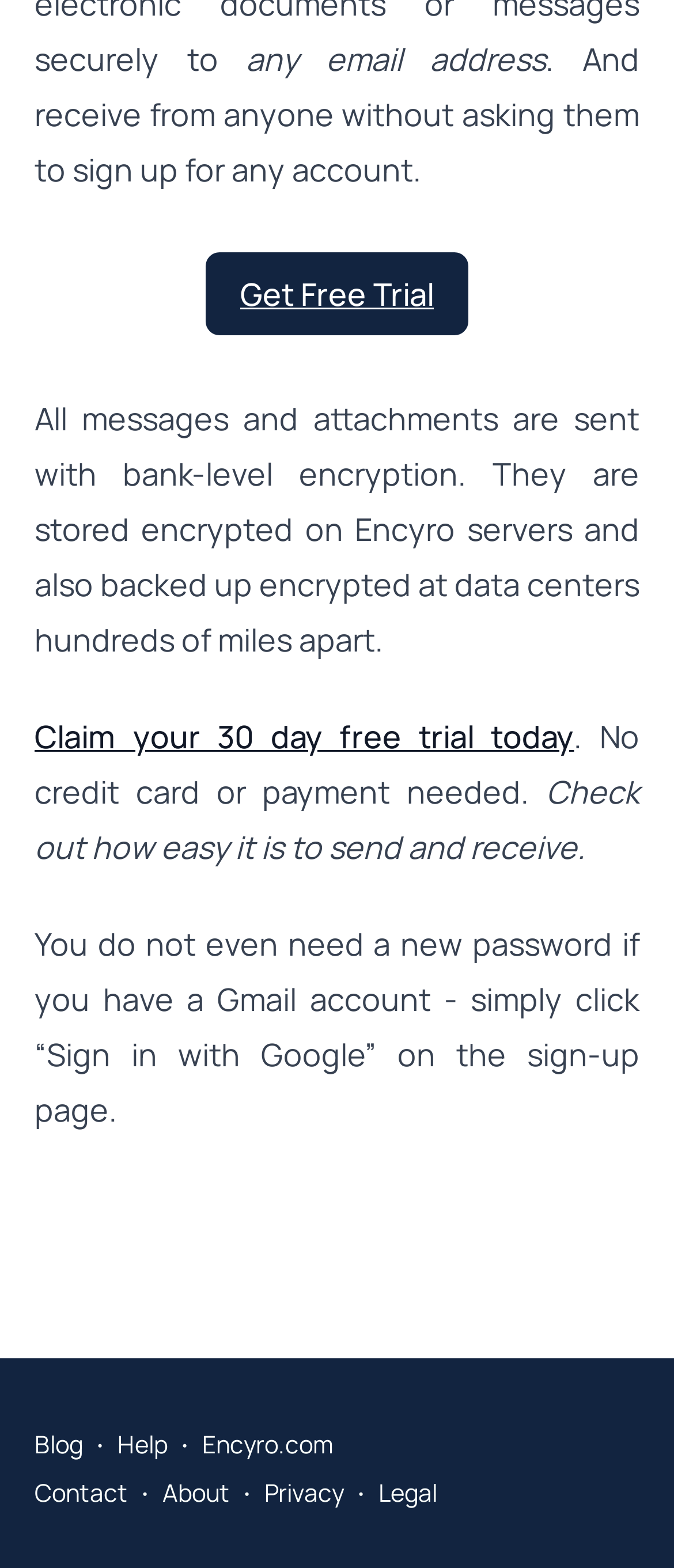What is the duration of the free trial?
Please give a detailed answer to the question using the information shown in the image.

The webpage mentions 'Claim your 30 day free trial today' and 'Get Free Trial', indicating that the free trial period is 30 days.